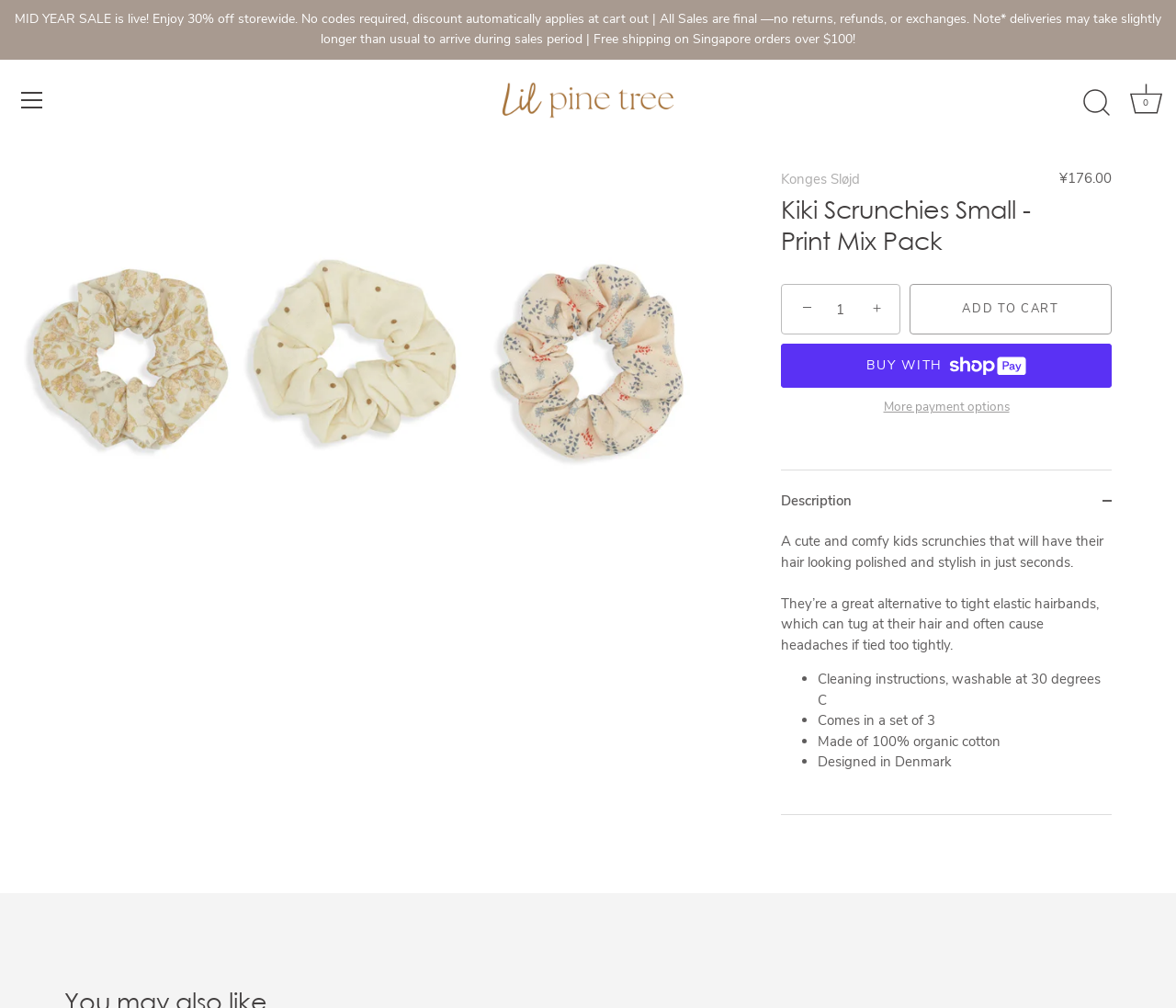Find the bounding box coordinates of the UI element according to this description: "More payment options".

[0.664, 0.397, 0.945, 0.412]